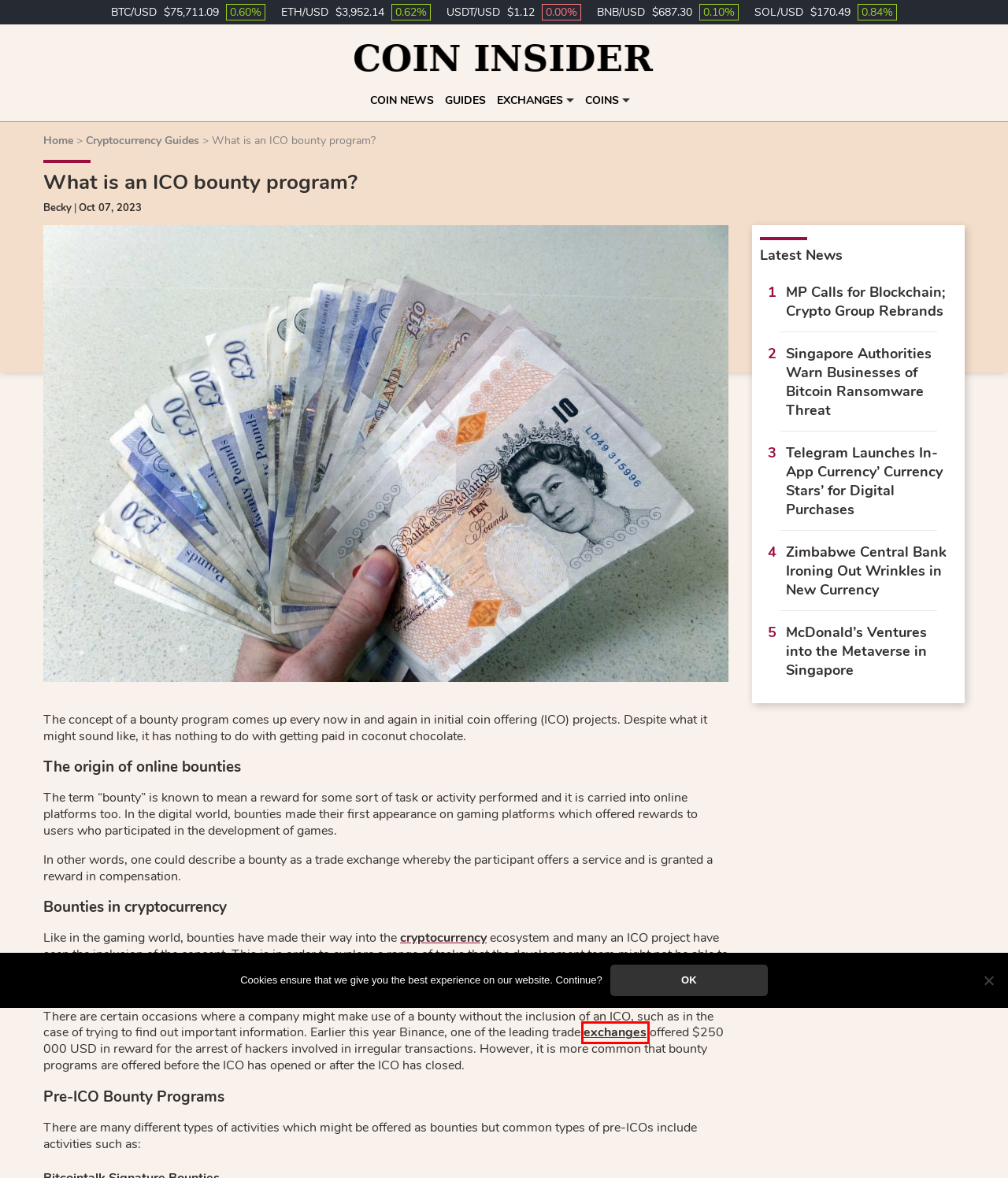You have received a screenshot of a webpage with a red bounding box indicating a UI element. Please determine the most fitting webpage description that matches the new webpage after clicking on the indicated element. The choices are:
A. Telegram Launches In-App Currency' Currency Stars' for Digital Purchases | Coin Insider
B. Best Crypto Exchanges | Coin Insider
C. McDonald's Ventures into the Metaverse in Singapore | Coin Insider
D. Coin Insider
E. SOL to USD | Converter & Best Exchanges | Coin Insider
F. Singapore Authorities Warn Businesses of Bitcoin Ransomware Threat | Coin Insider
G. BTC to USD | Converter & Best Exchanges | Coin Insider
H. MP Calls for Blockchain; Crypto Group Rebrands | Coin Insider

B